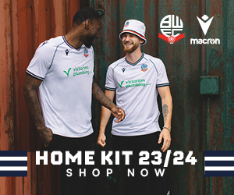What is the name of the sponsor? Refer to the image and provide a one-word or short phrase answer.

Victorian Plumbing